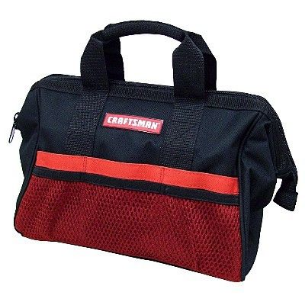What is the purpose of the mesh panel on the tool bag?
Use the screenshot to answer the question with a single word or phrase.

Enhancing visibility